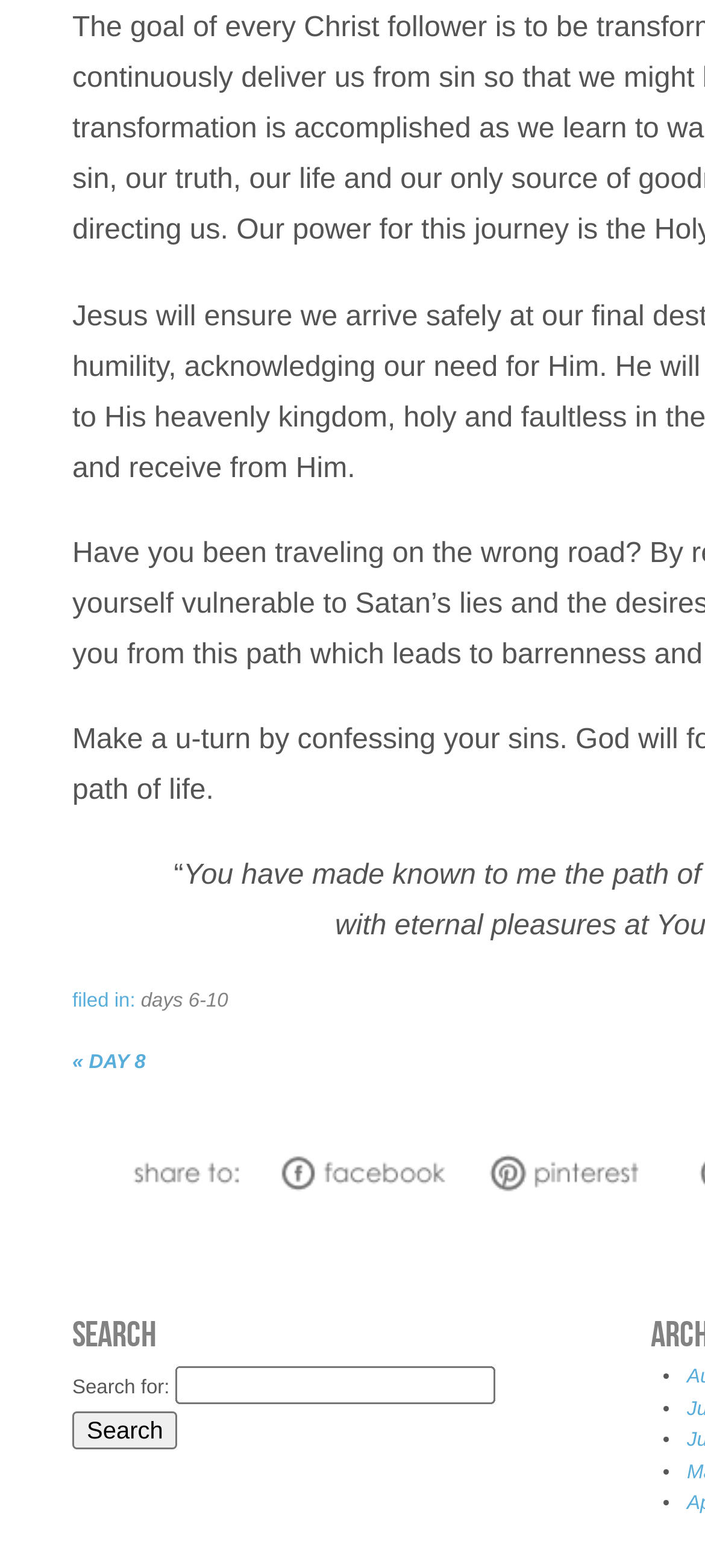Extract the bounding box of the UI element described as: "Member Login".

None